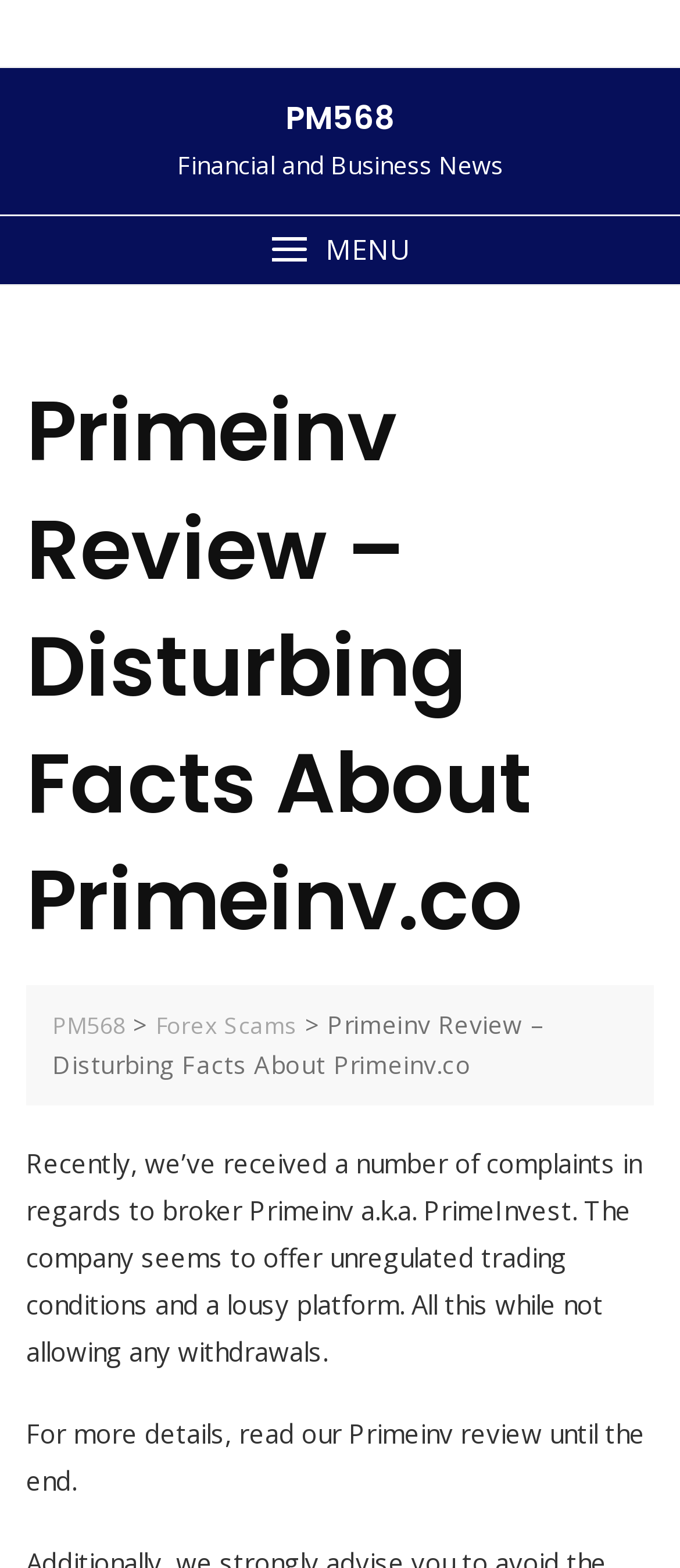Extract the top-level heading from the webpage and provide its text.

Primeinv Review – Disturbing Facts About Primeinv.co